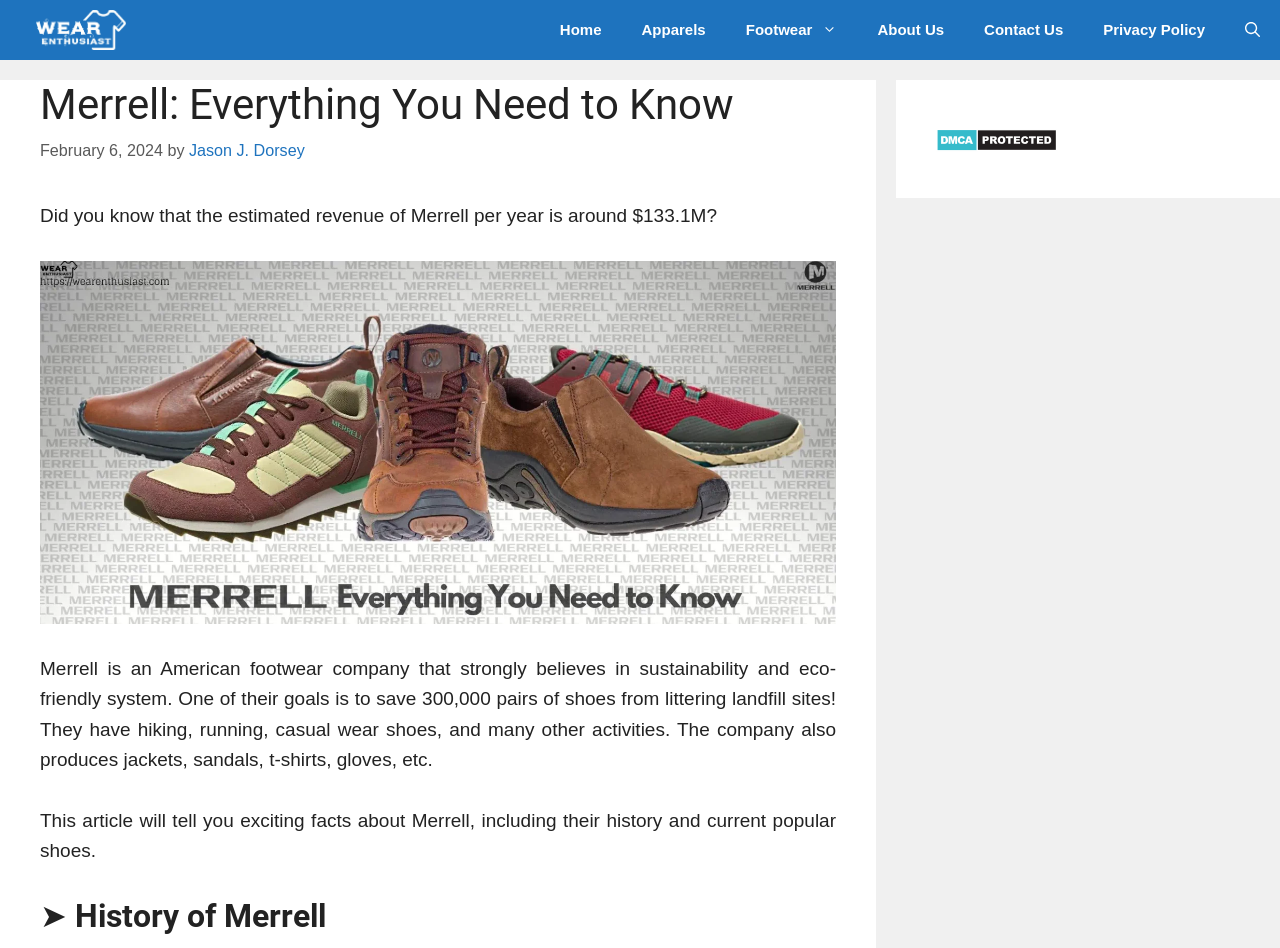Who wrote the article?
Analyze the image and provide a thorough answer to the question.

The answer can be found in the link element that says 'Jason J. Dorsey' which is located below the header section, next to the static text element that says 'by'.